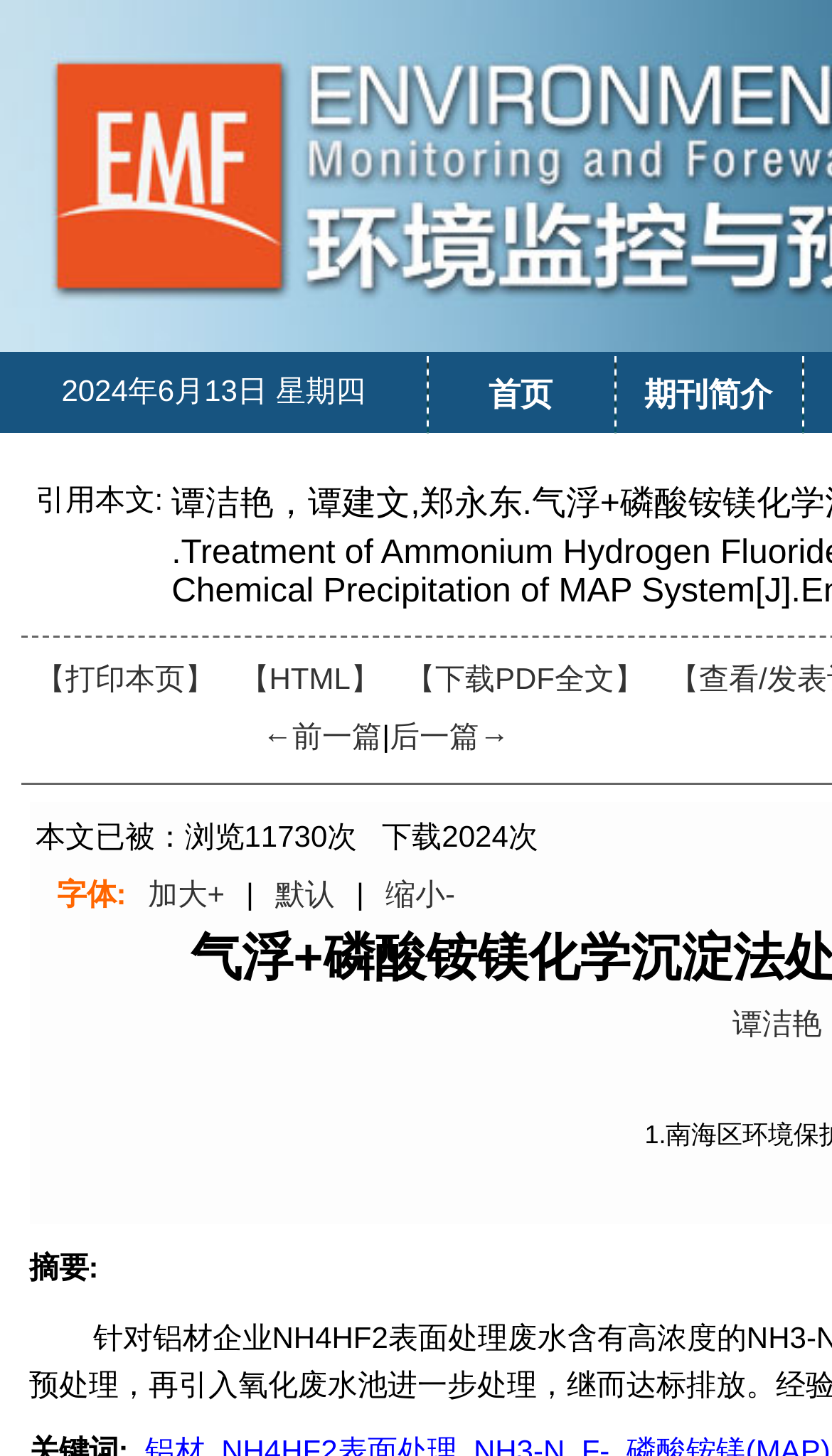Could you indicate the bounding box coordinates of the region to click in order to complete this instruction: "view journal introduction".

[0.738, 0.242, 0.964, 0.302]